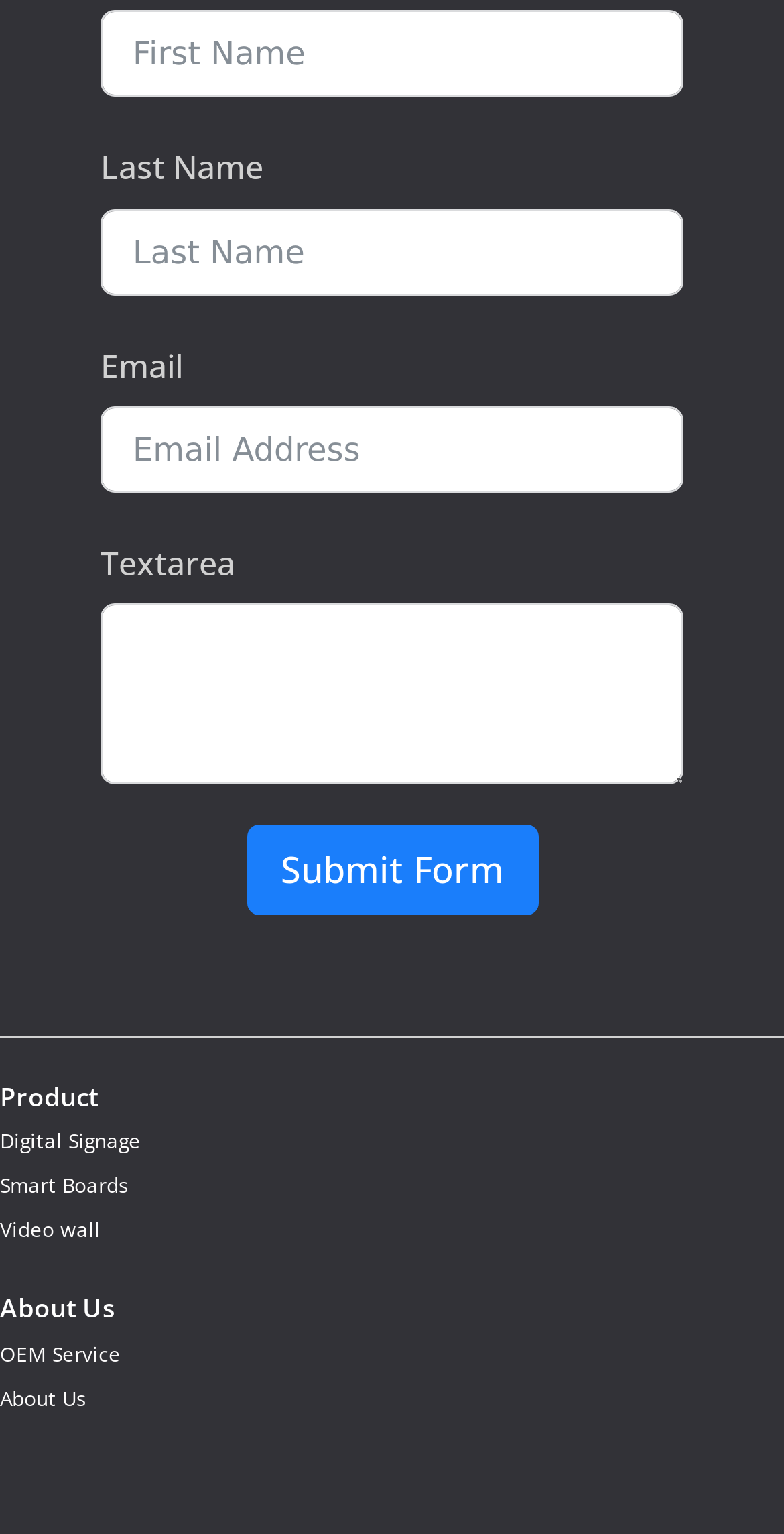Identify the bounding box of the UI component described as: "name="description"".

[0.128, 0.394, 0.872, 0.512]